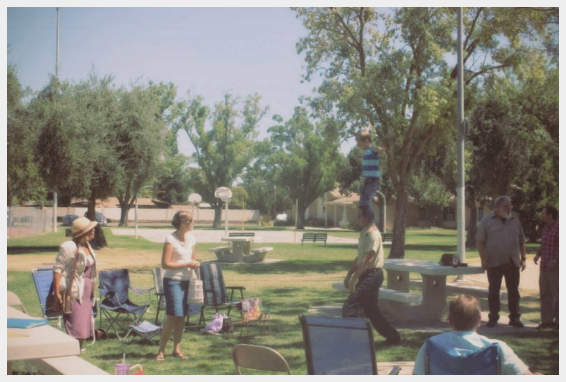Describe every important feature and element in the image comprehensively.

In a vibrant park setting, a lively gathering is taking place among a group of friends and community members. The scene captures various individuals engaged in activities, showcasing a sense of camaraderie and joy. 

In the foreground, a woman wearing a sun hat is conversing with others, while another woman wearing a white top and denim shorts stands nearby, looking on with a smile. A man is humorously balancing on a stone wall, bringing an element of playful energy to the scene. Surrounding them are several folding chairs arranged casually, hinting at a relaxed day in the sun.

The backdrop features lush trees and picnic tables, emphasizing the community spirit as the group enjoys each other's company outdoors. In the distance, residential houses are visible, providing a sense of familiarity and comfort. This moment reflects a time of connection and leisure shared among friends, resonating with the theme of community gatherings typically enjoyed on a sunny day. The image beautifully encapsulates the warmth of fellowship and joyous interaction.